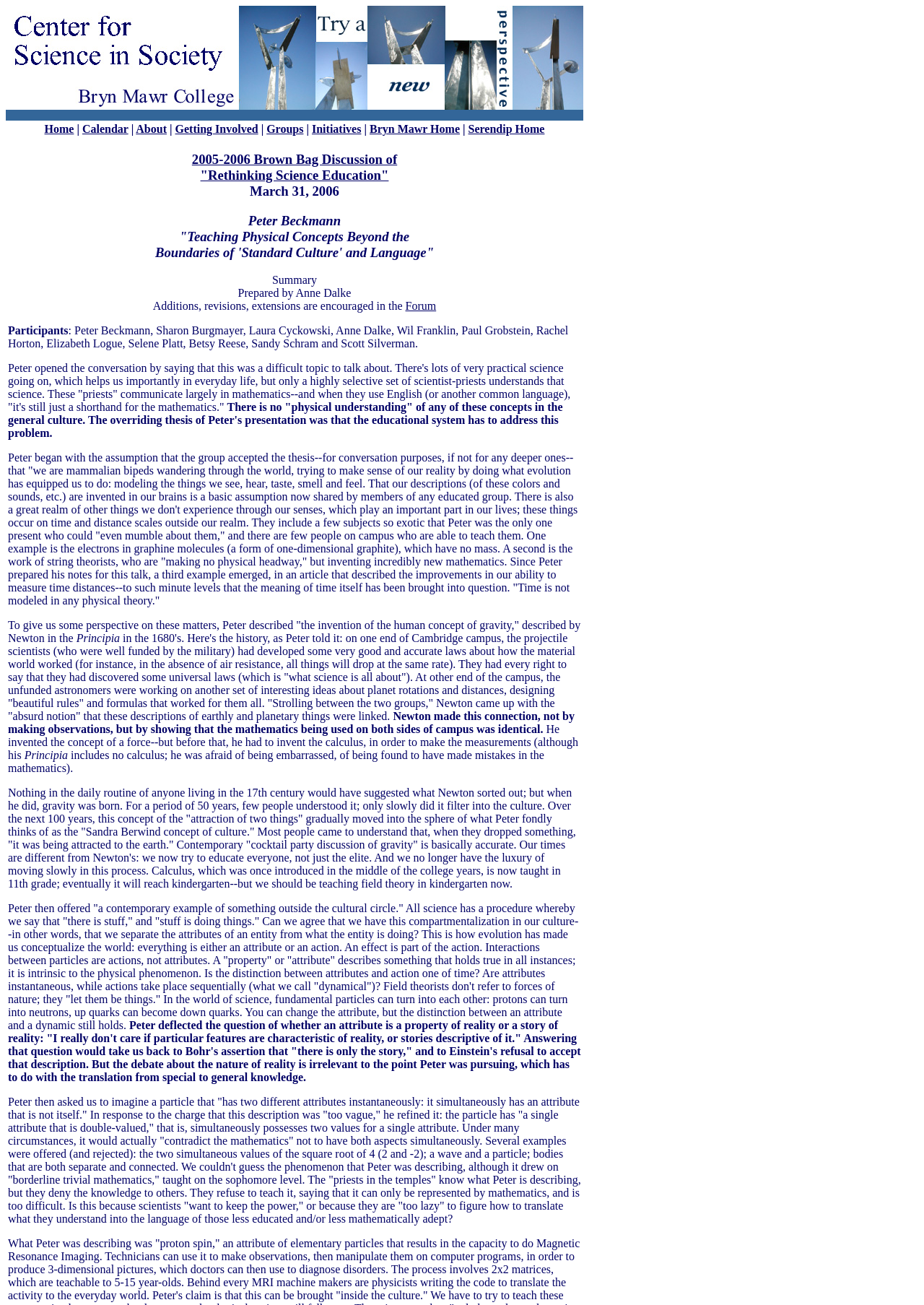Who prepared the notes for the talk?
Please respond to the question with a detailed and well-explained answer.

The notes for the talk were prepared by Peter Beckmann, as mentioned in the sentence 'Since Peter prepared his notes for this talk, a third example emerged, in an article that described the improvements in our ability to measure time distances--to such minute levels that the meaning of time itself has been brought into question.'